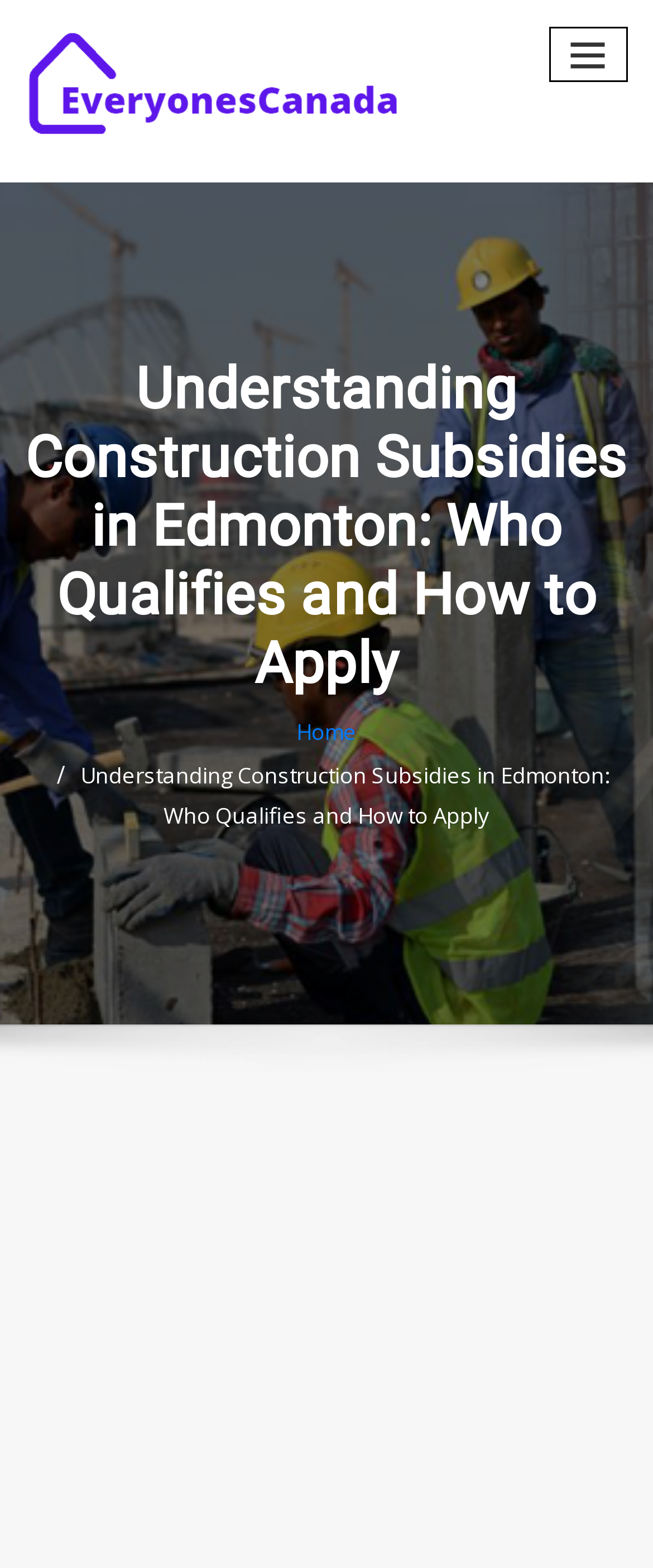Using the provided description alt="logo", find the bounding box coordinates for the UI element. Provide the coordinates in (top-left x, top-left y, bottom-right x, bottom-right y) format, ensuring all values are between 0 and 1.

[0.038, 0.014, 0.613, 0.095]